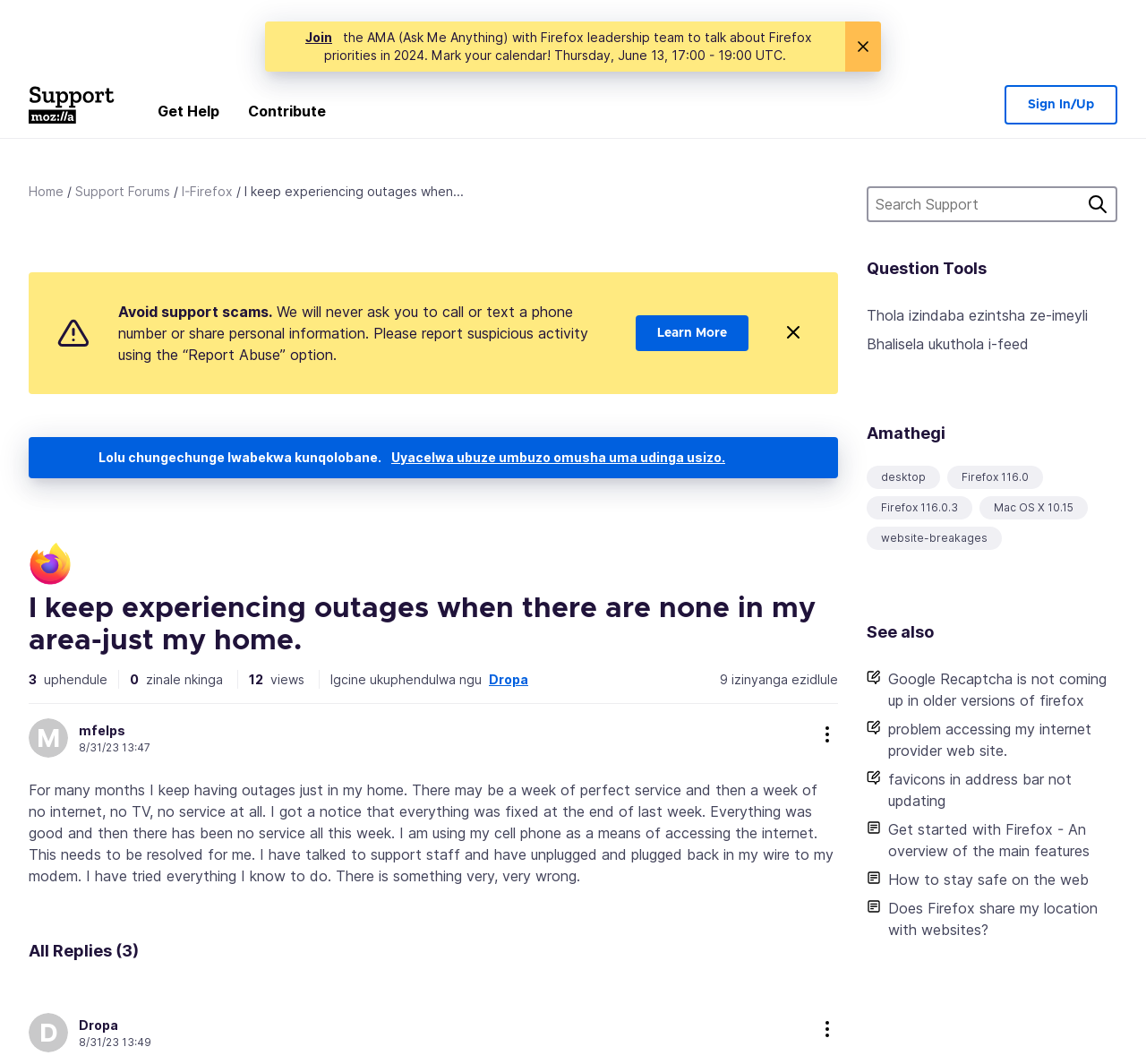Please determine the bounding box coordinates of the element's region to click for the following instruction: "Click the 'Learn More' link".

[0.555, 0.296, 0.653, 0.33]